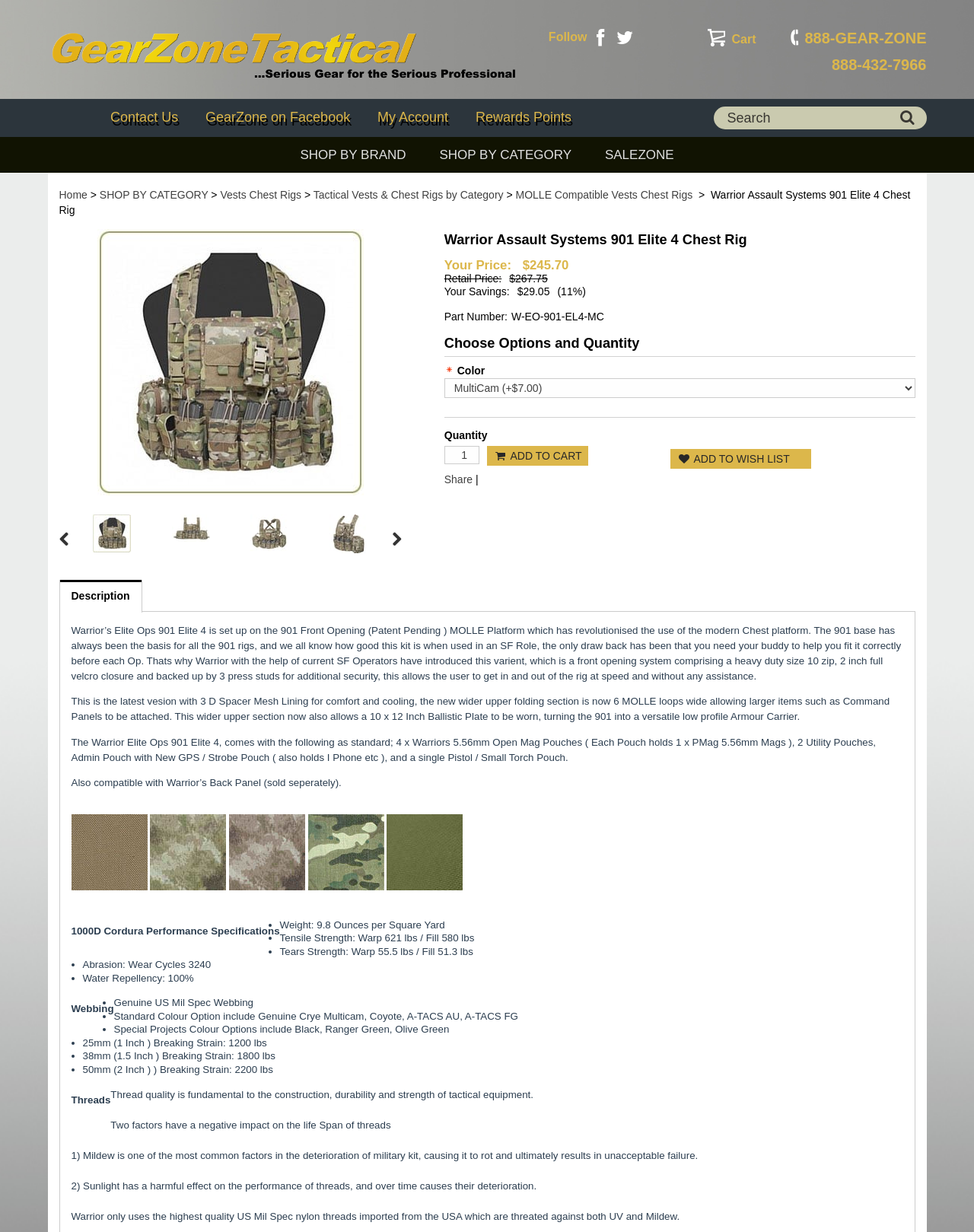What is the material used in the Warrior Assault Systems 901 Elite 4 Chest Rig?
Refer to the image and provide a thorough answer to the question.

The material used in the Warrior Assault Systems 901 Elite 4 Chest Rig can be found in the '1000D Cordura Performance Specifications' section, where it is listed as the material used for the product.